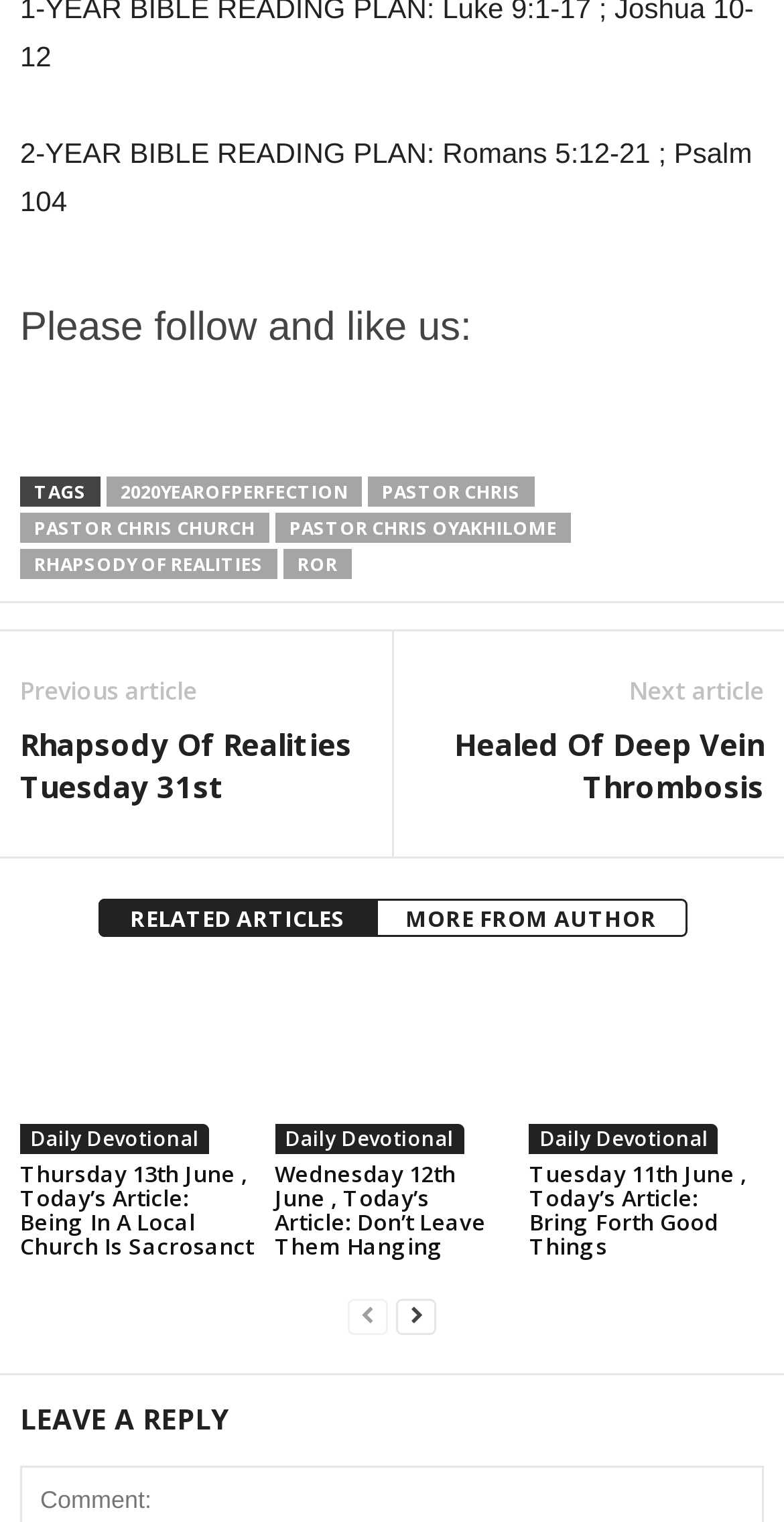Determine the bounding box coordinates of the region I should click to achieve the following instruction: "Read previous article". Ensure the bounding box coordinates are four float numbers between 0 and 1, i.e., [left, top, right, bottom].

[0.026, 0.476, 0.474, 0.531]